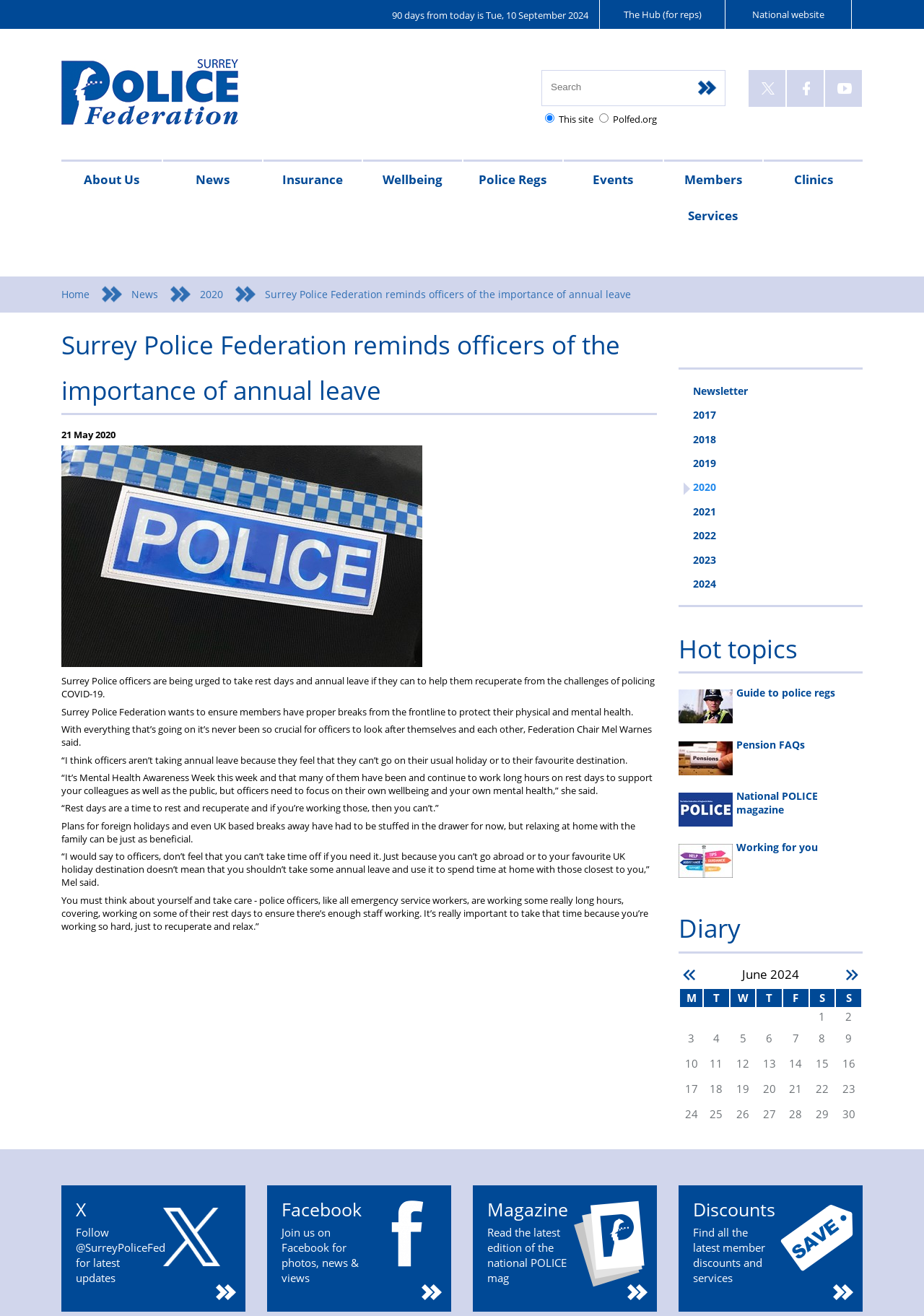What is the purpose of Surrey Police Federation?
Make sure to answer the question with a detailed and comprehensive explanation.

The answer can be inferred from the text 'Surrey Police Federation wants to ensure members have proper breaks from the frontline to protect their physical and mental health.' which is located in the main content area of the webpage.